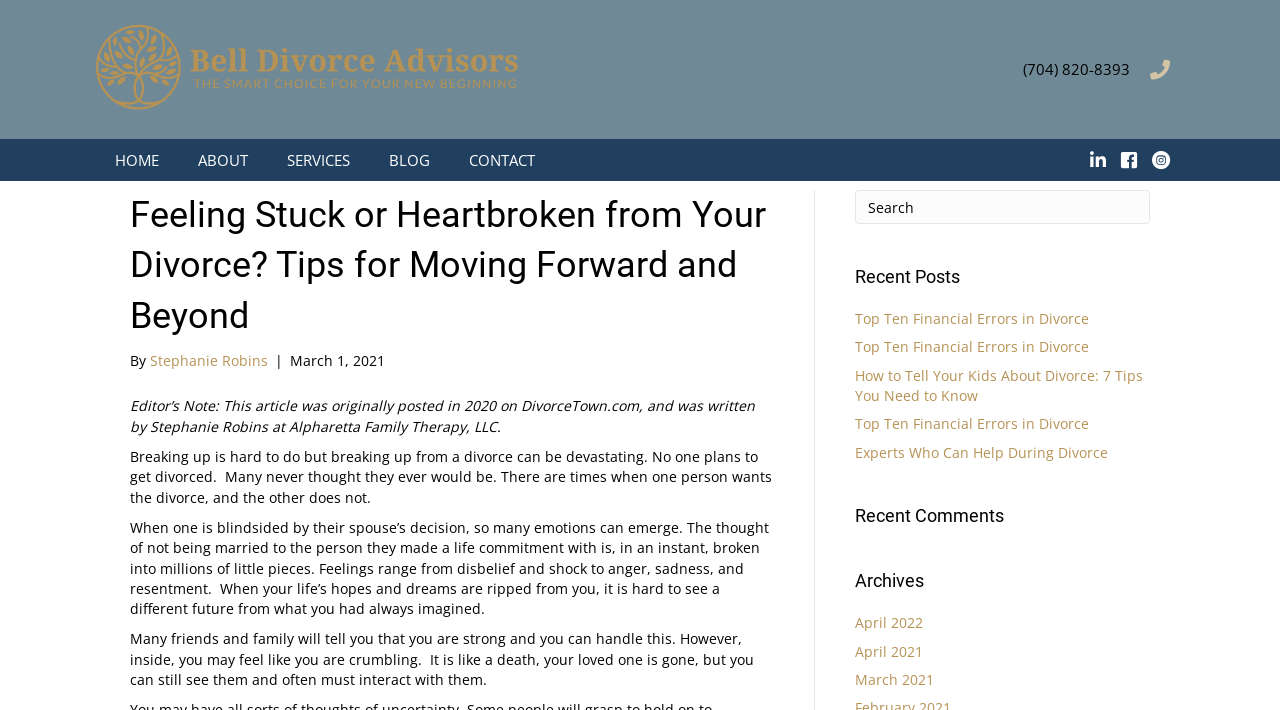What is the phone number on the webpage?
We need a detailed and exhaustive answer to the question. Please elaborate.

I found the phone number by looking at the static text element with the content '(704) 820-8393' located at the top right corner of the webpage.